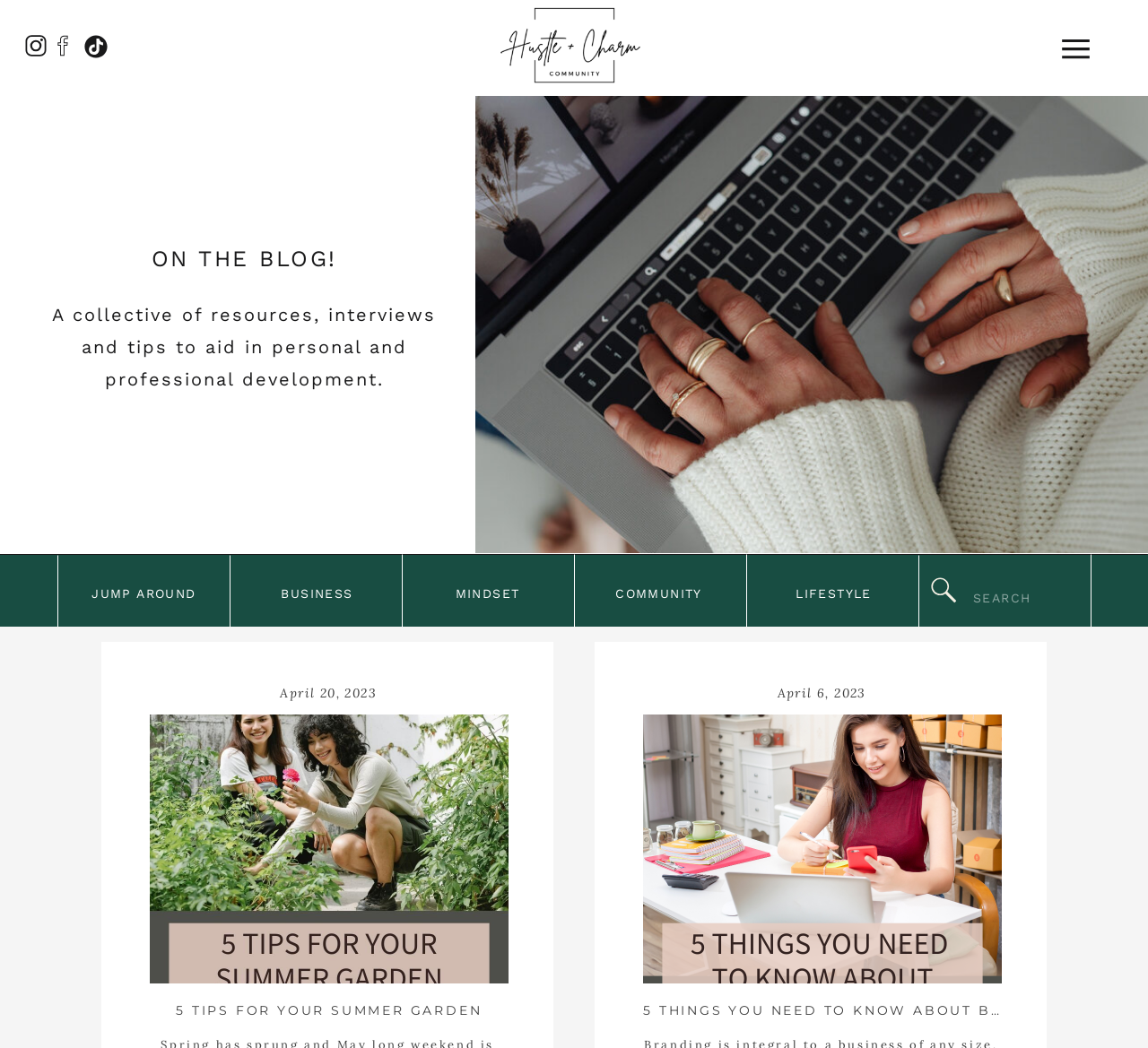What is the date of the second blog post?
Look at the image and answer the question using a single word or phrase.

April 6, 2023